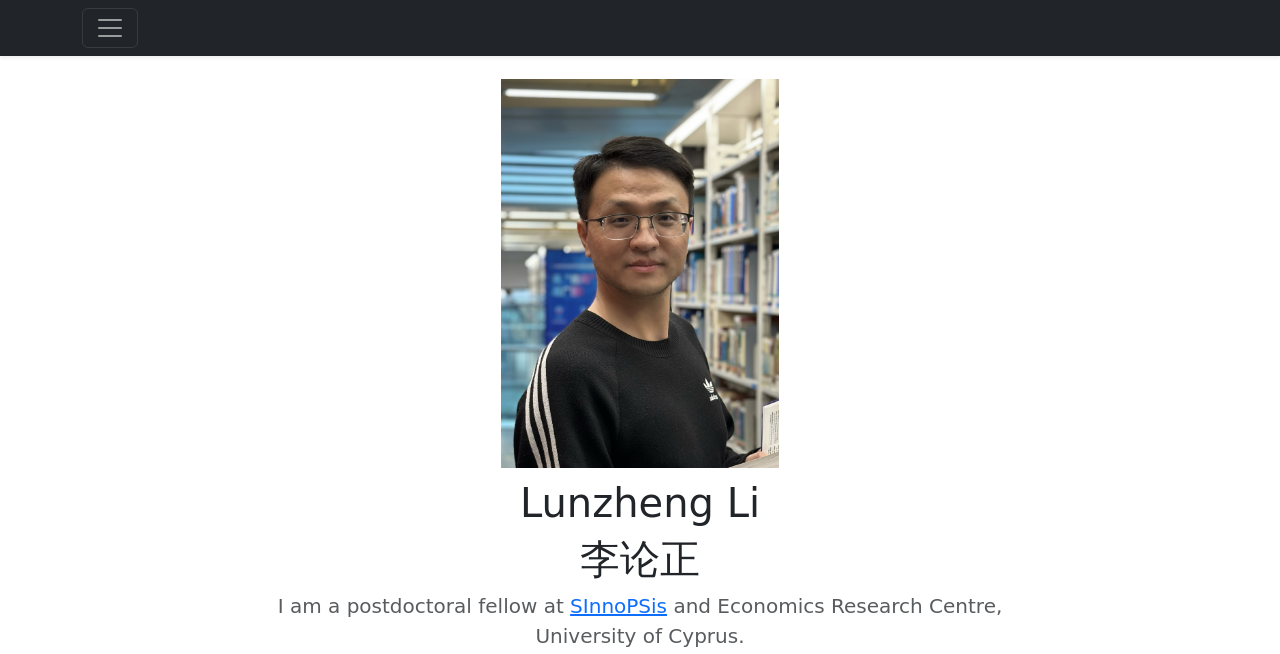Offer a comprehensive description of the webpage’s content and structure.

The webpage is about Lunzheng Li, a postdoctoral fellow. At the top left corner, there is a button labeled "Toggle navigation" that controls the navigation bar. Below the button, there is a large image that takes up most of the top half of the page, likely a photo of Lunzheng Li. 

On the top right side of the image, there are two headings, one in English "Lunzheng Li" and the other in Chinese "李论正", which are likely the name of the person in different languages. 

Below the image, there is a brief introduction about Lunzheng Li. The text starts with "I am a postdoctoral fellow at" followed by a link to "SInnoPSis", and then continues with "and Economics Research Centre, University of Cyprus."